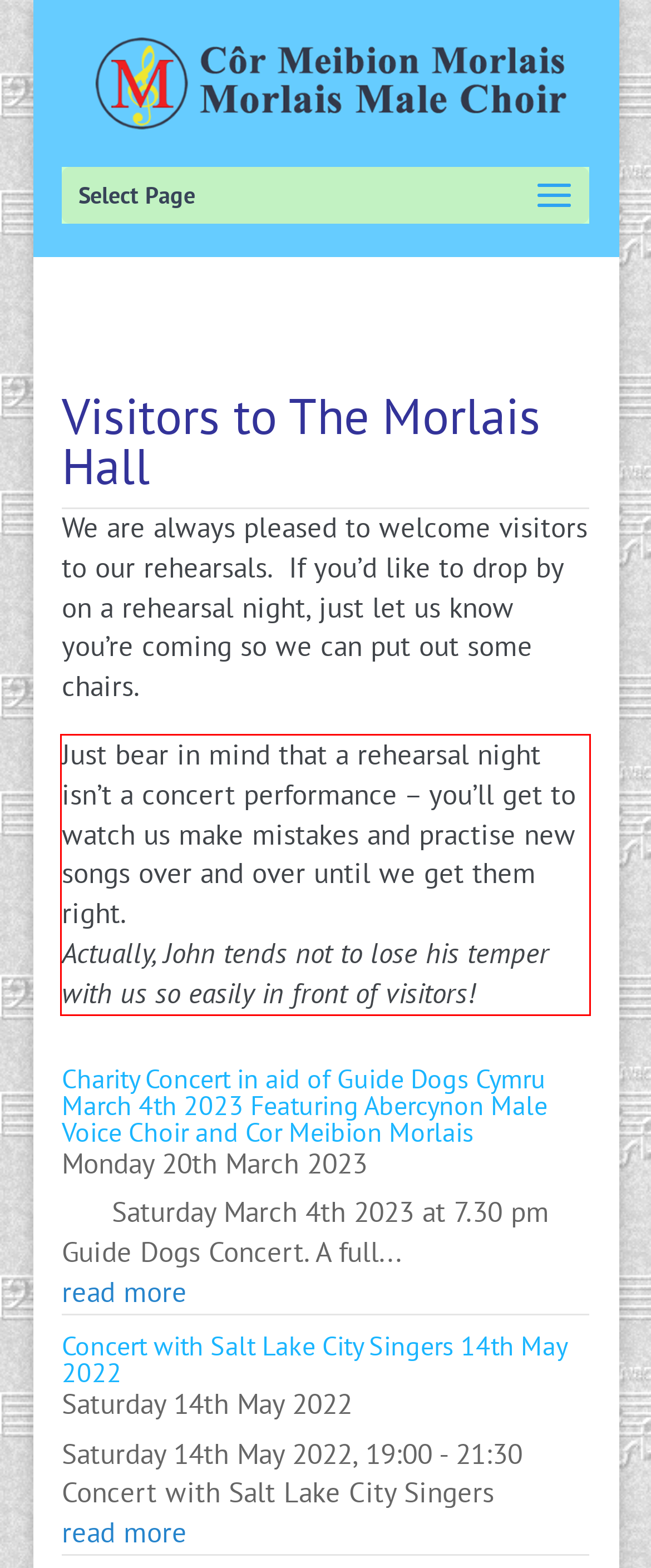You are presented with a webpage screenshot featuring a red bounding box. Perform OCR on the text inside the red bounding box and extract the content.

Just bear in mind that a rehearsal night isn’t a concert performance – you’ll get to watch us make mistakes and practise new songs over and over until we get them right. Actually, John tends not to lose his temper with us so easily in front of visitors!